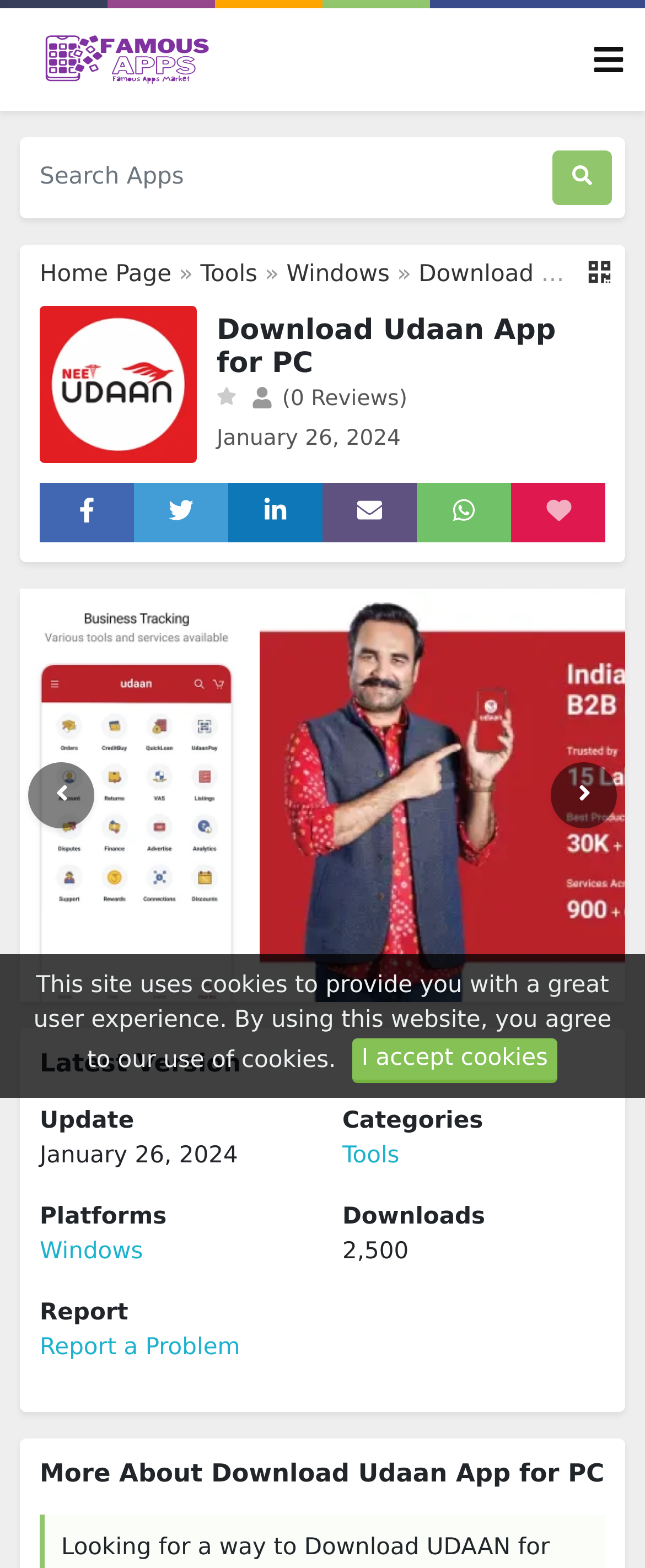Please find the bounding box coordinates of the element that must be clicked to perform the given instruction: "Go to Home Page". The coordinates should be four float numbers from 0 to 1, i.e., [left, top, right, bottom].

[0.062, 0.167, 0.266, 0.183]